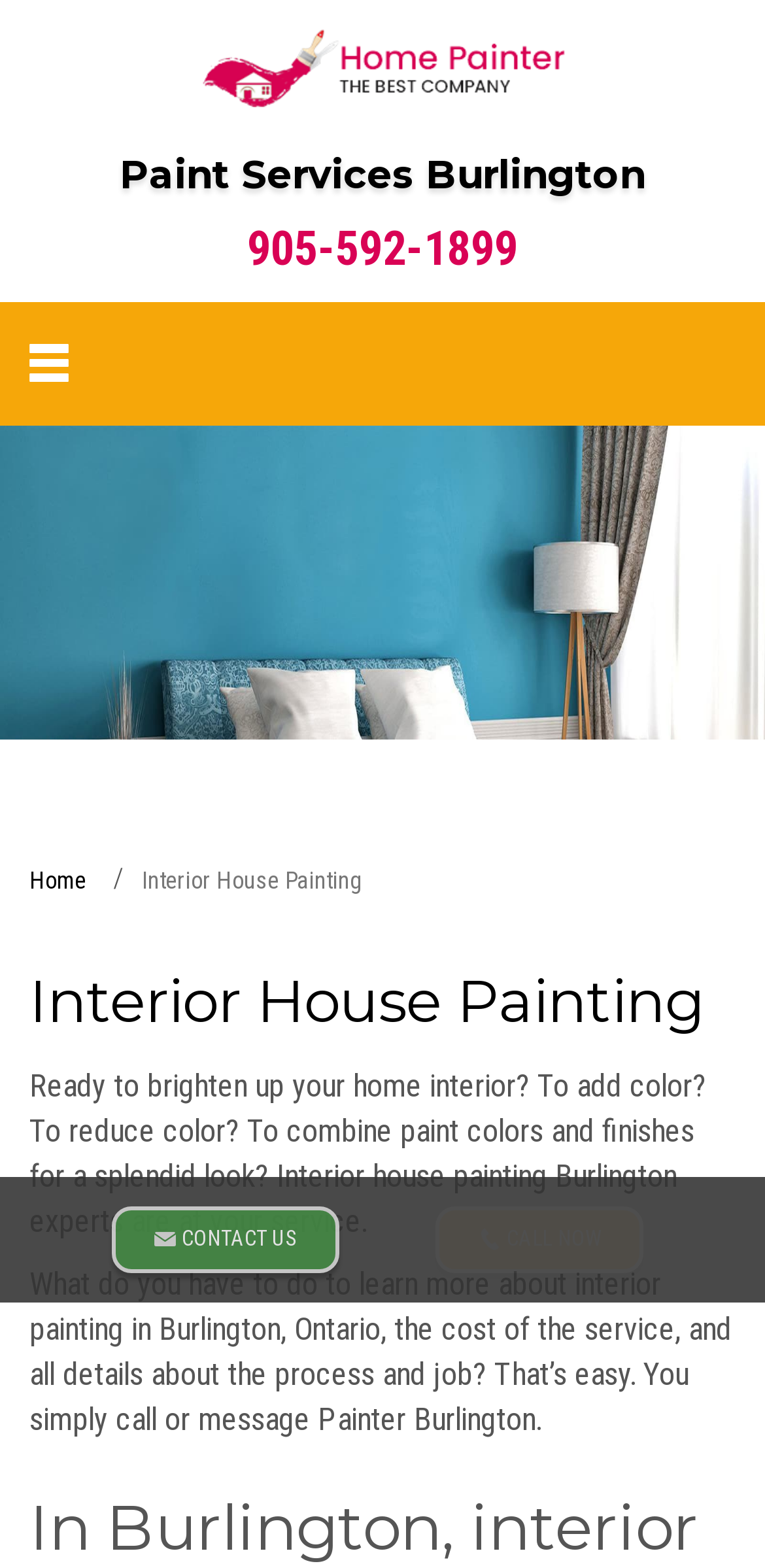Identify the coordinates of the bounding box for the element described below: "Contact Us". Return the coordinates as four float numbers between 0 and 1: [left, top, right, bottom].

[0.155, 0.849, 0.434, 0.892]